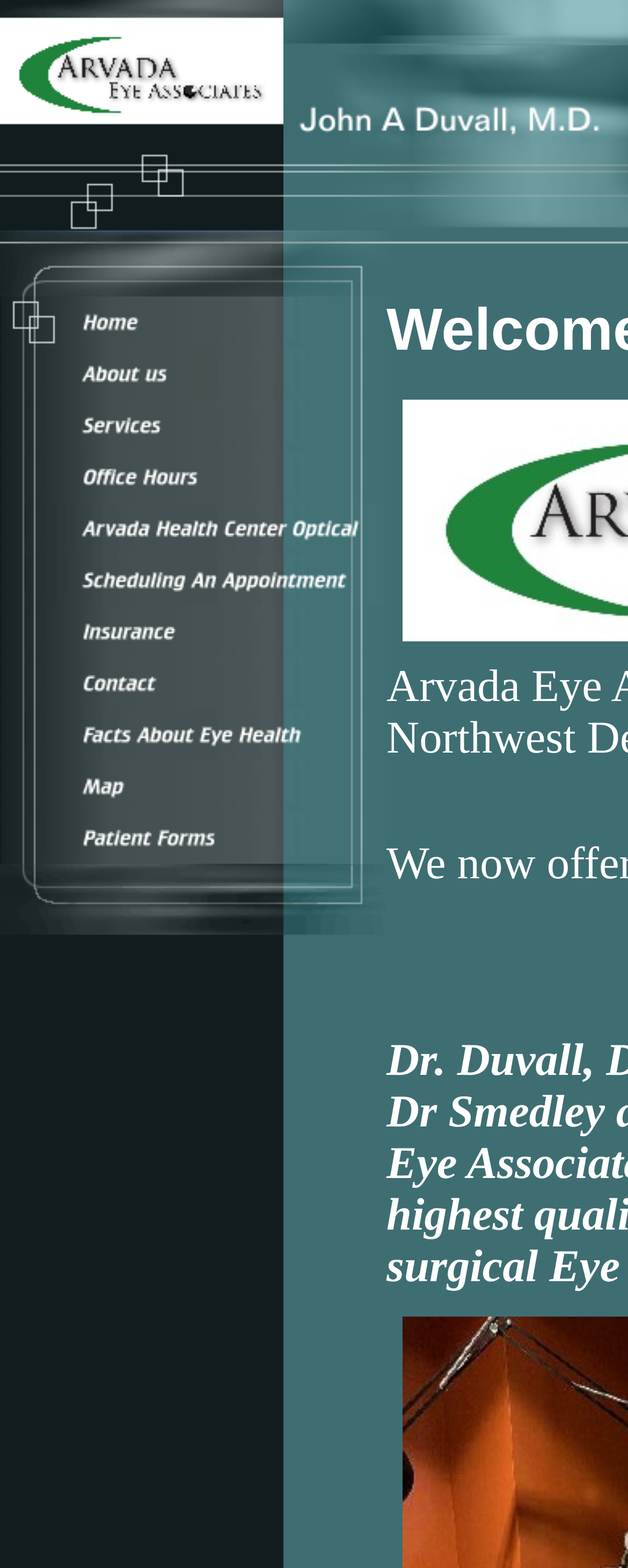Can you specify the bounding box coordinates for the region that should be clicked to fulfill this instruction: "Go to Contact".

[0.0, 0.419, 0.615, 0.452]